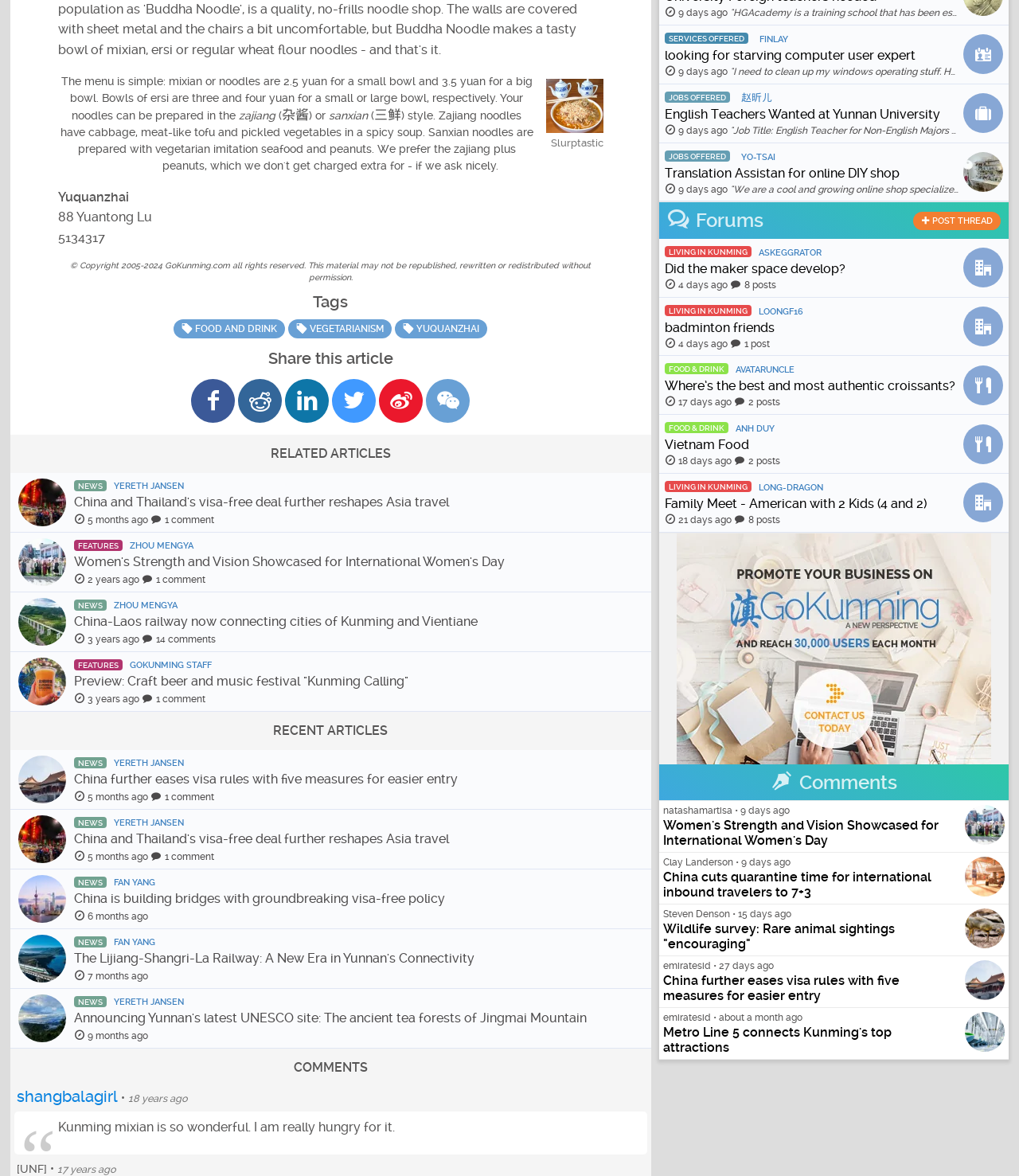Answer the question briefly using a single word or phrase: 
What is the address of Yuquanzhai?

88 Yuantong Lu